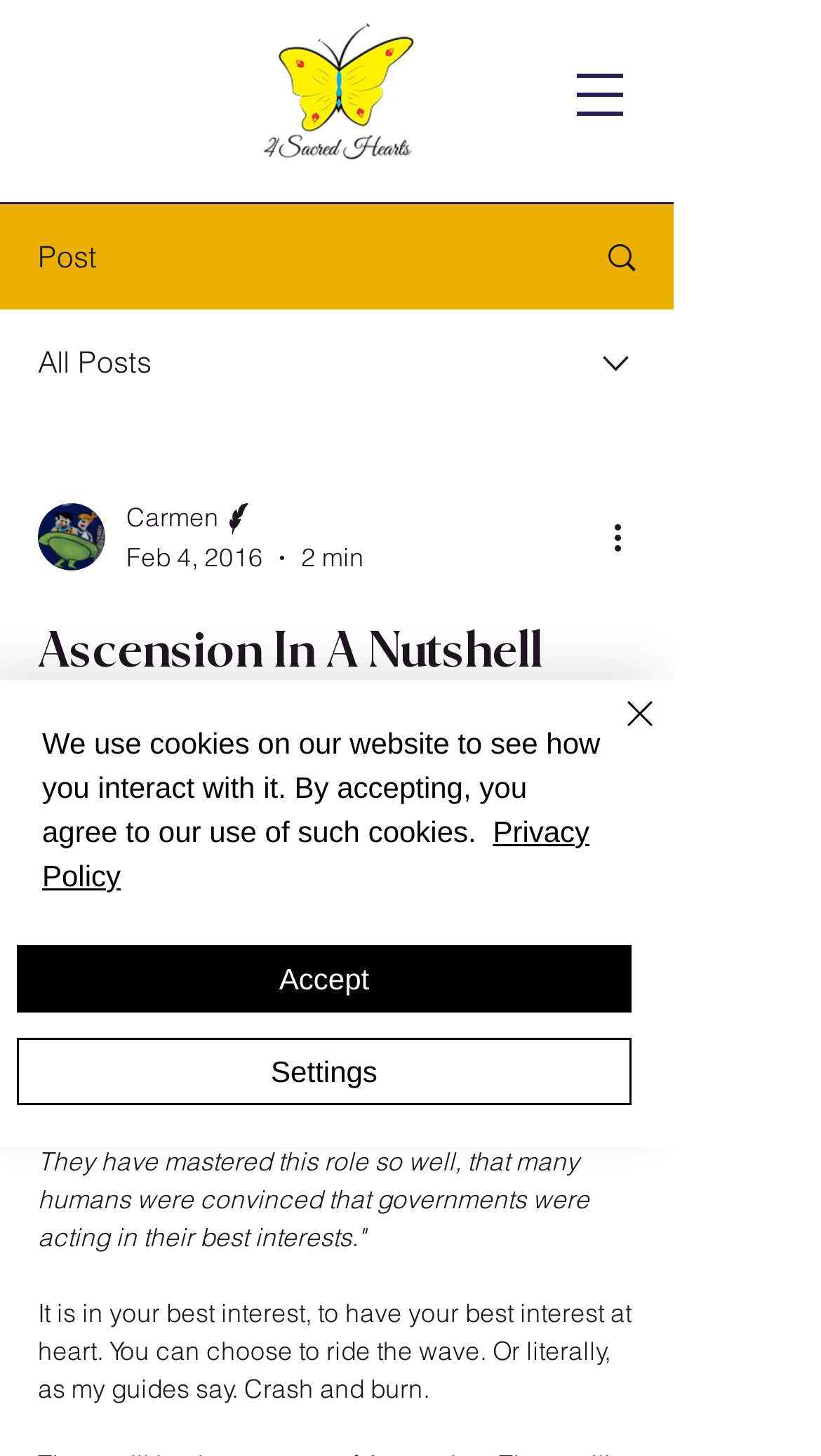Identify the coordinates of the bounding box for the element that must be clicked to accomplish the instruction: "View all posts".

[0.046, 0.236, 0.185, 0.262]